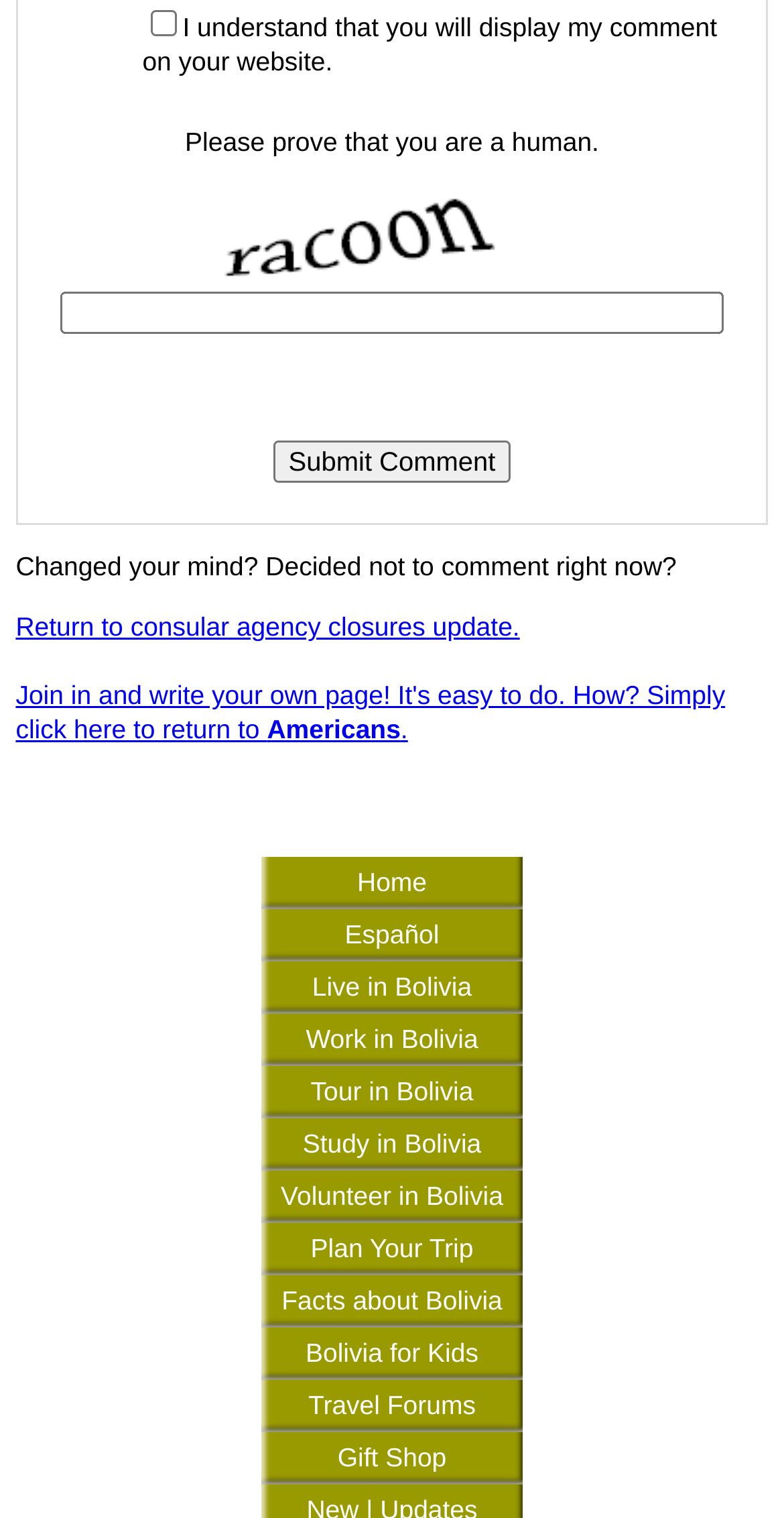What is the purpose of the textbox?
Examine the image and give a concise answer in one word or a short phrase.

To enter comment